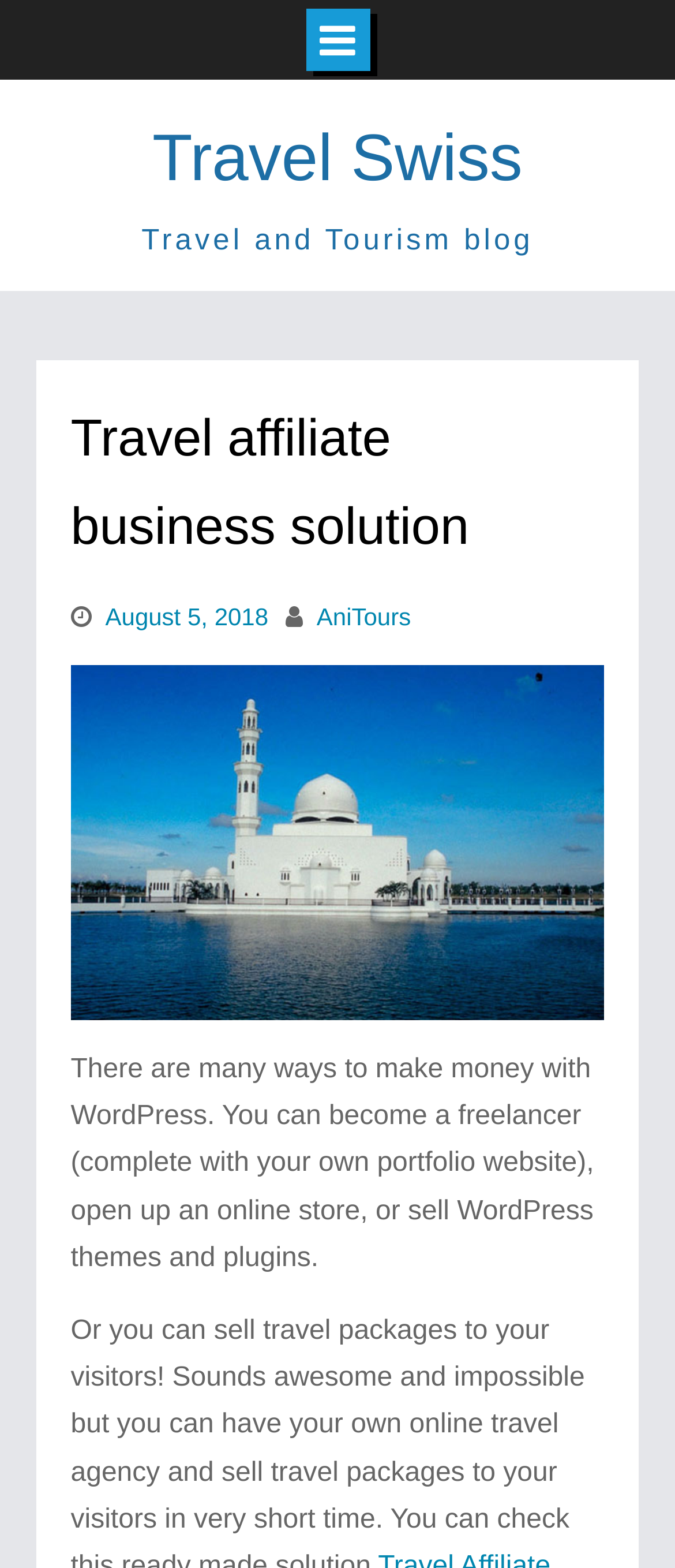Identify and provide the main heading of the webpage.

Travel affiliate business solution